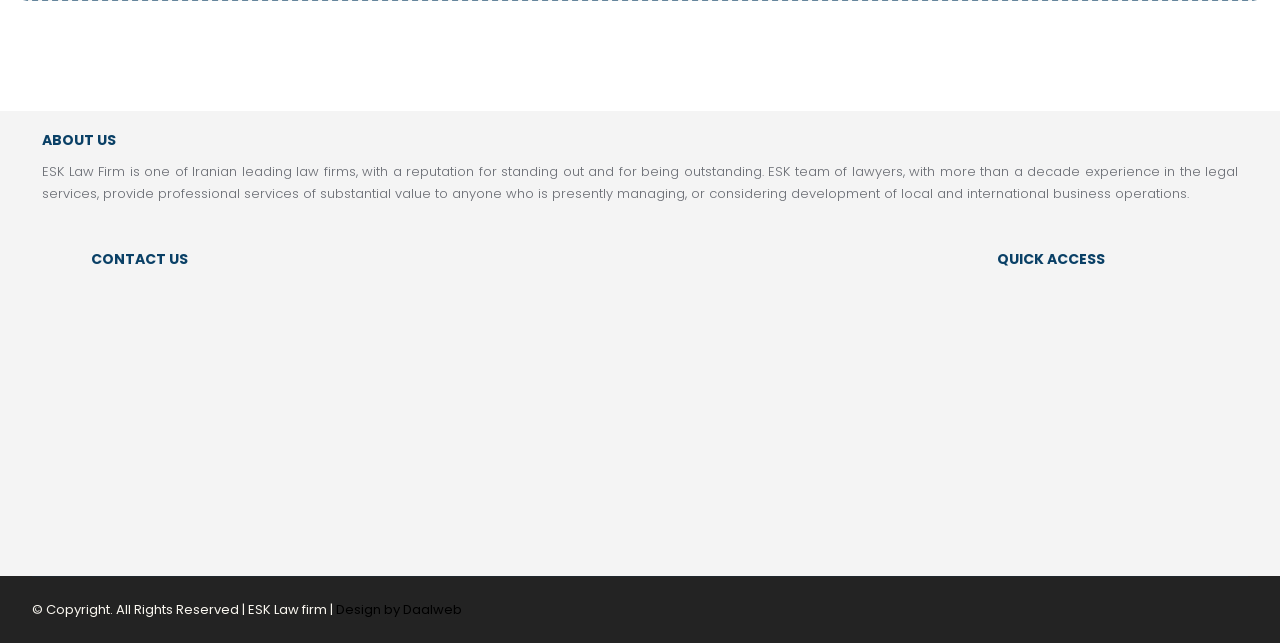Highlight the bounding box coordinates of the element that should be clicked to carry out the following instruction: "Click on SERVICES". The coordinates must be given as four float numbers ranging from 0 to 1, i.e., [left, top, right, bottom].

[0.531, 0.389, 0.725, 0.419]